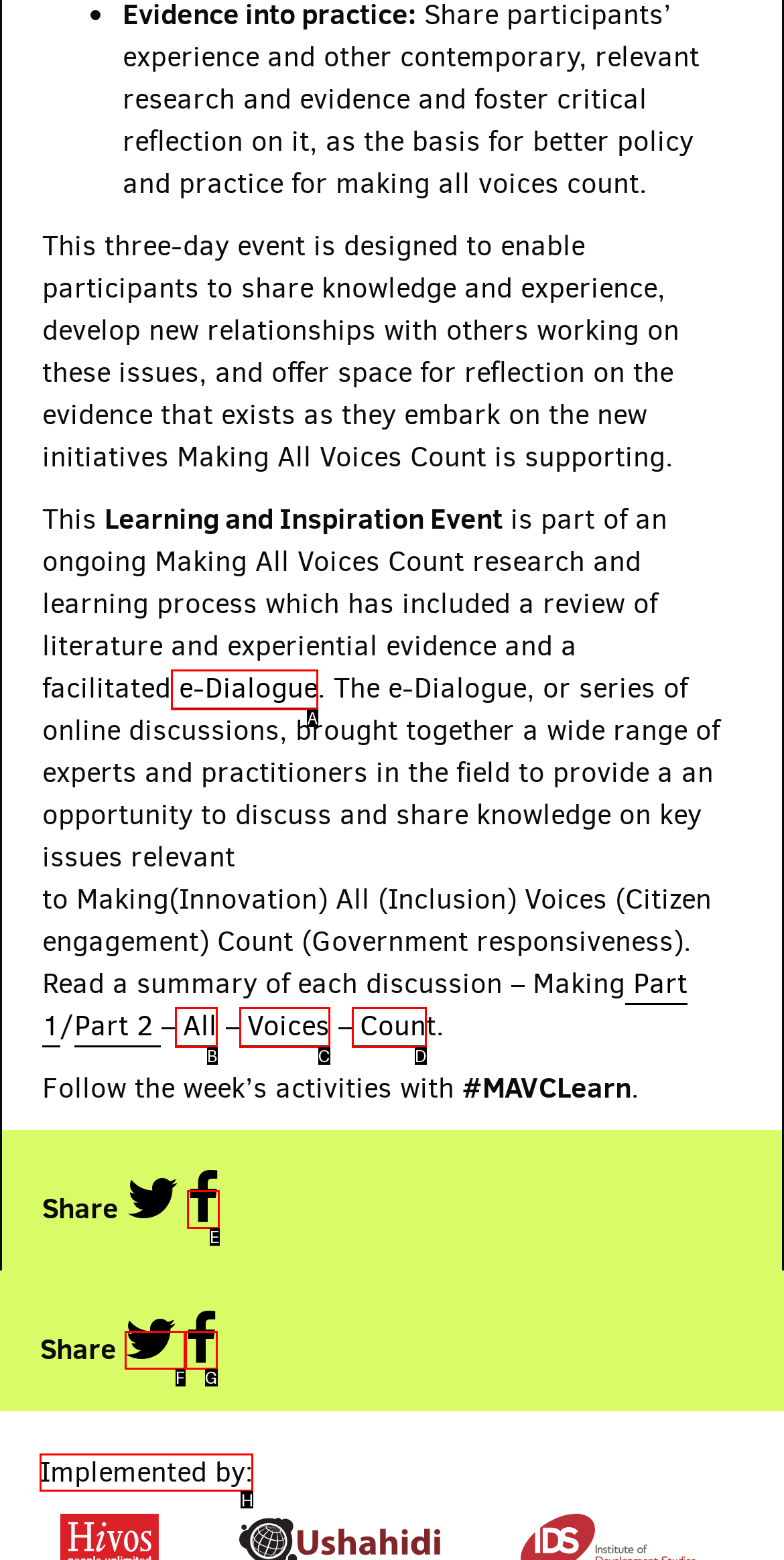Select the letter associated with the UI element you need to click to perform the following action: Click on the 'Implemented by:' link
Reply with the correct letter from the options provided.

H